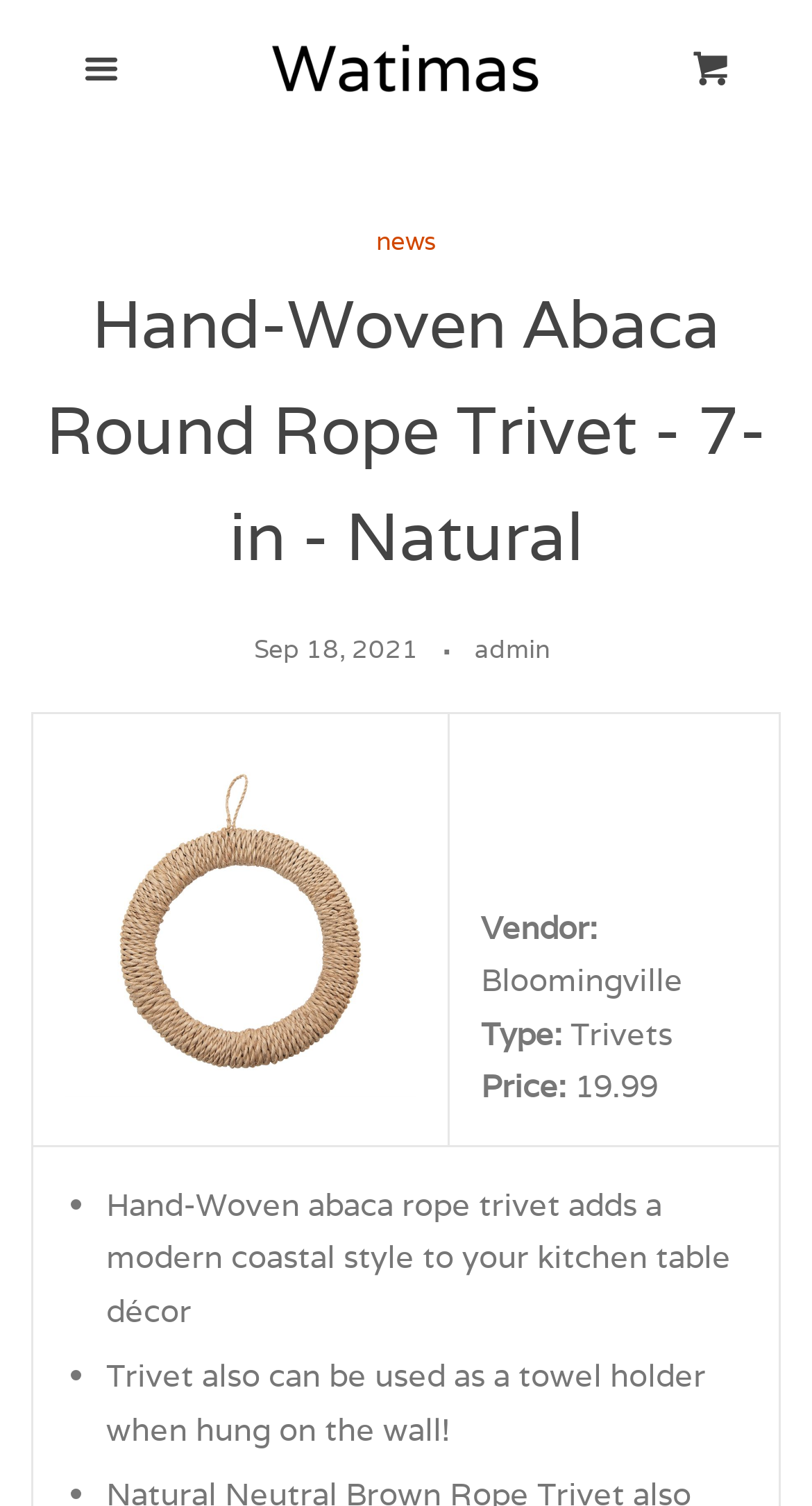Using the information in the image, could you please answer the following question in detail:
What is the name of the vendor selling this product?

The name of the vendor selling this product can be found in the product description section, which lists the vendor as Bloomingville. This information is provided to help customers know who is selling the product.